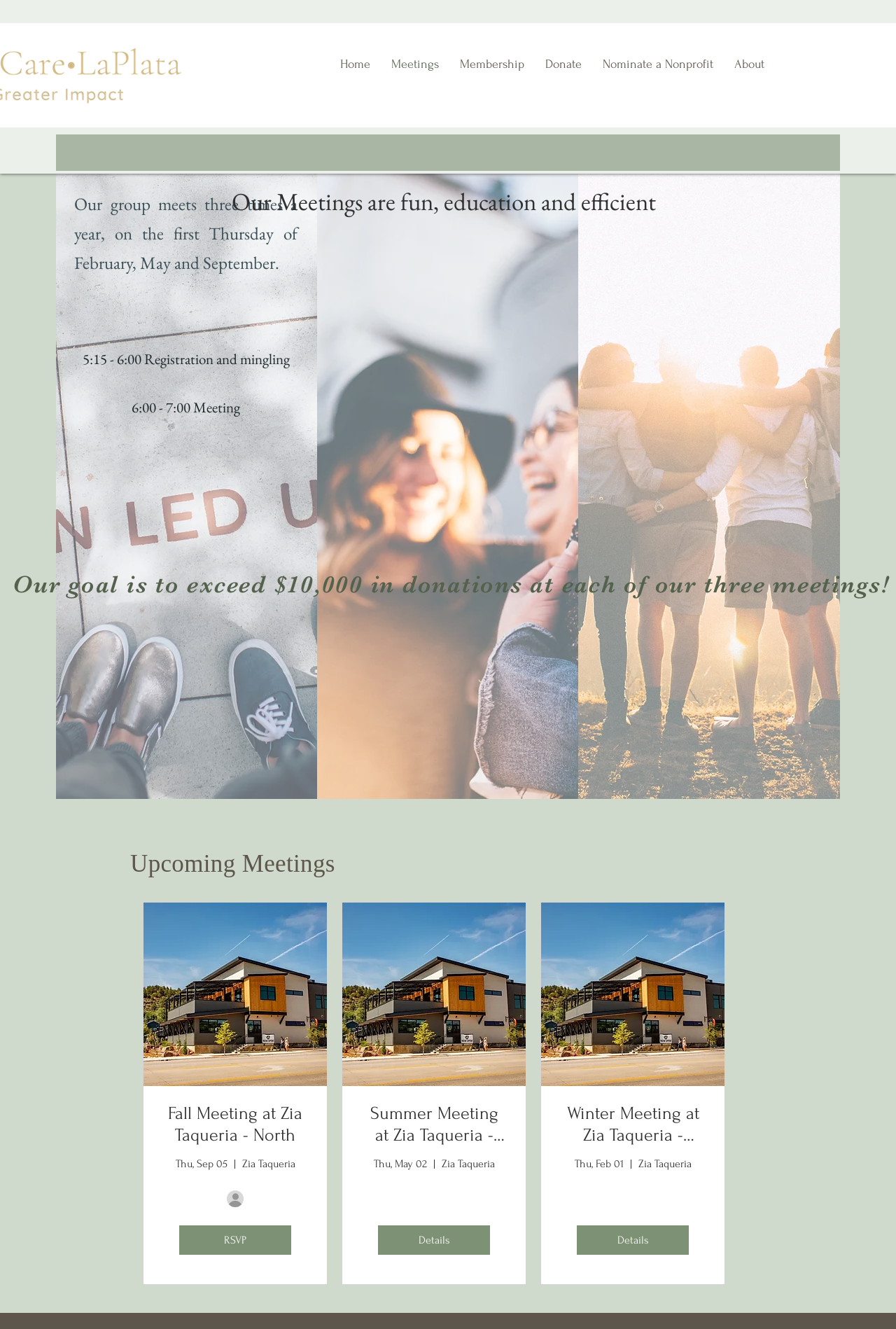Generate a thorough explanation of the webpage's elements.

The webpage is about the meetings of 100womenwhocare, a group that meets three times a year to discuss and donate to local non-profits. 

At the top of the page, there is a navigation bar with links to different sections of the website, including Home, Meetings, Membership, Donate, Nominate a Nonprofit, and About. 

Below the navigation bar, there is a main section that contains information about the group's meetings. The page starts with a brief introduction to the group's meeting schedule and format. 

There are three main sections on the page, each describing a meeting: Fall Meeting, Summer Meeting, and Winter Meeting. Each section includes an image of the meeting location, a link to RSVP or view details, and the date of the meeting. The images are positioned to the left of the corresponding links and dates. 

In between the meeting sections, there are several paragraphs of text that provide more information about the group's meetings, including the format, the role of members, and the process of voting for non-profits. 

There are also two headings on the page, one that reads "Our meetings are fun, education and efficient!" and another that reads "Upcoming Meetings". The first heading is positioned near the top of the main section, while the second heading is positioned above the meeting sections.